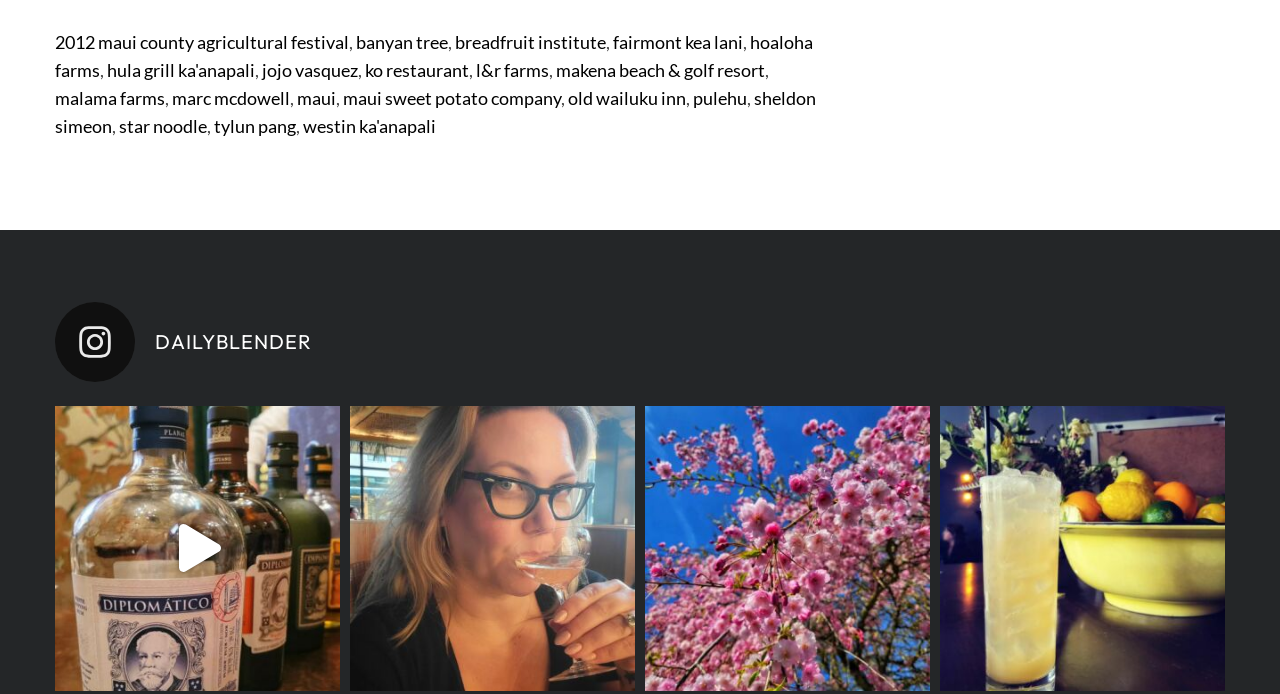Please specify the bounding box coordinates in the format (top-left x, top-left y, bottom-right x, bottom-right y), with values ranging from 0 to 1. Identify the bounding box for the UI component described as follows: maui sweet potato company

[0.268, 0.125, 0.438, 0.157]